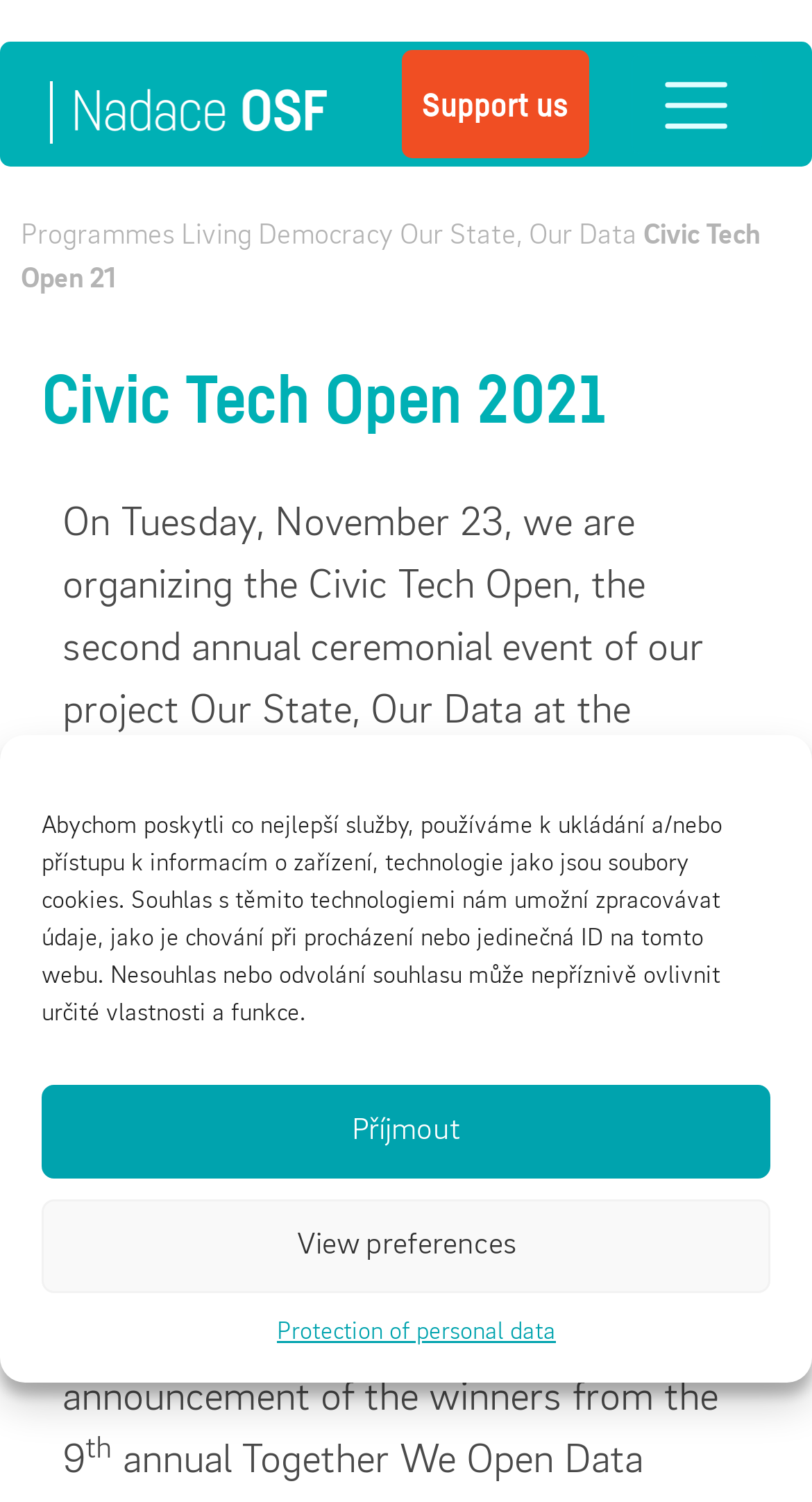What is the project name associated with the event?
Based on the screenshot, respond with a single word or phrase.

Our State, Our Data